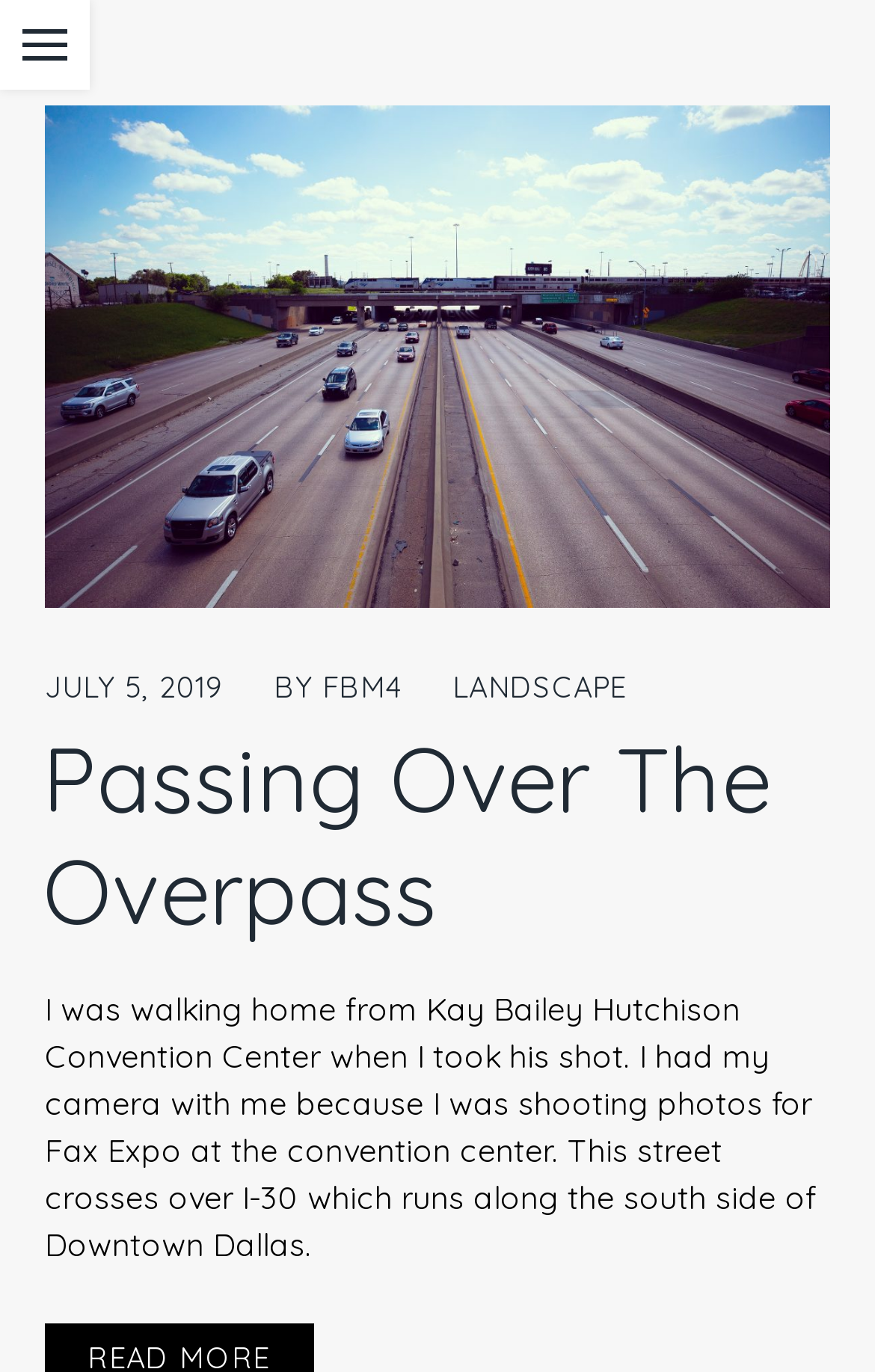Please find the bounding box coordinates (top-left x, top-left y, bottom-right x, bottom-right y) in the screenshot for the UI element described as follows: Landscape

[0.517, 0.483, 0.715, 0.52]